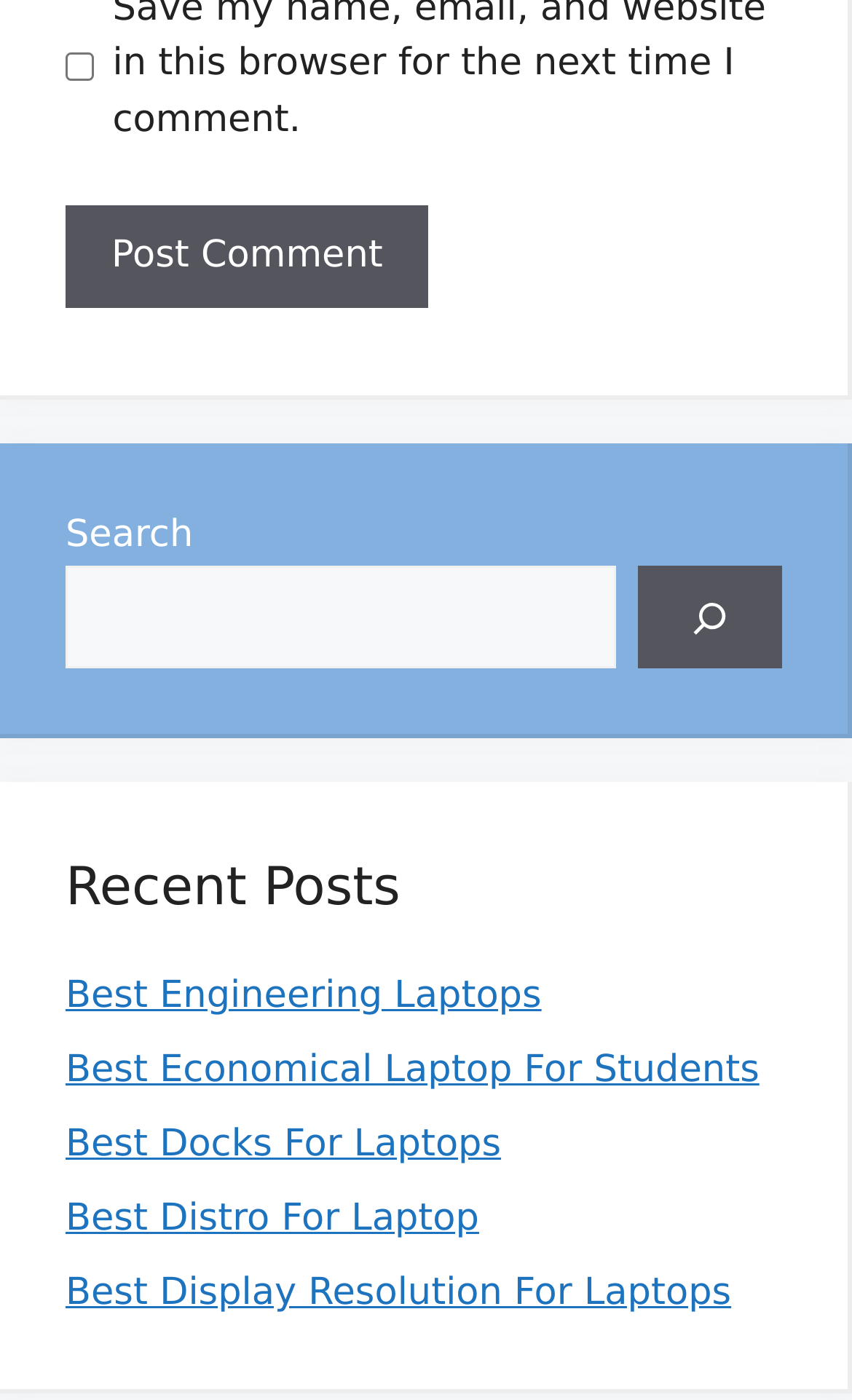Kindly provide the bounding box coordinates of the section you need to click on to fulfill the given instruction: "Click the Post Comment button".

[0.077, 0.146, 0.503, 0.221]